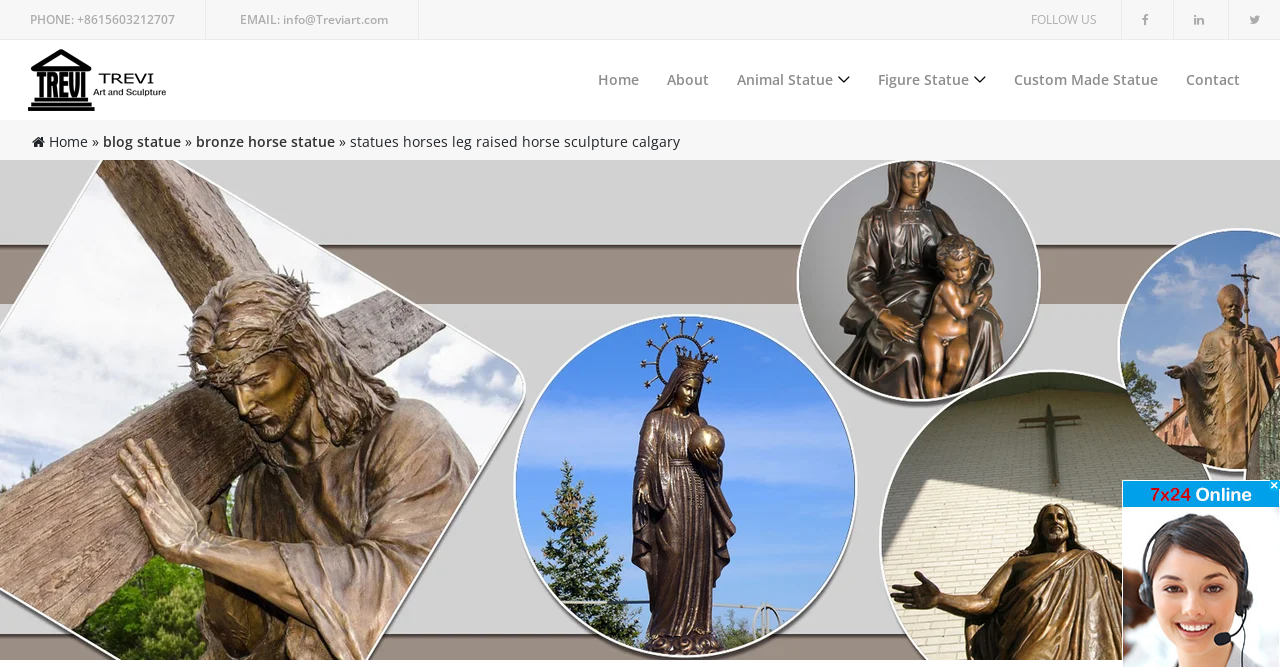Please provide a short answer using a single word or phrase for the question:
What is the name of the first link in the navigation menu?

Home